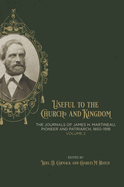What is the background color of the book cover?
Answer the question with a single word or phrase derived from the image.

Deep green